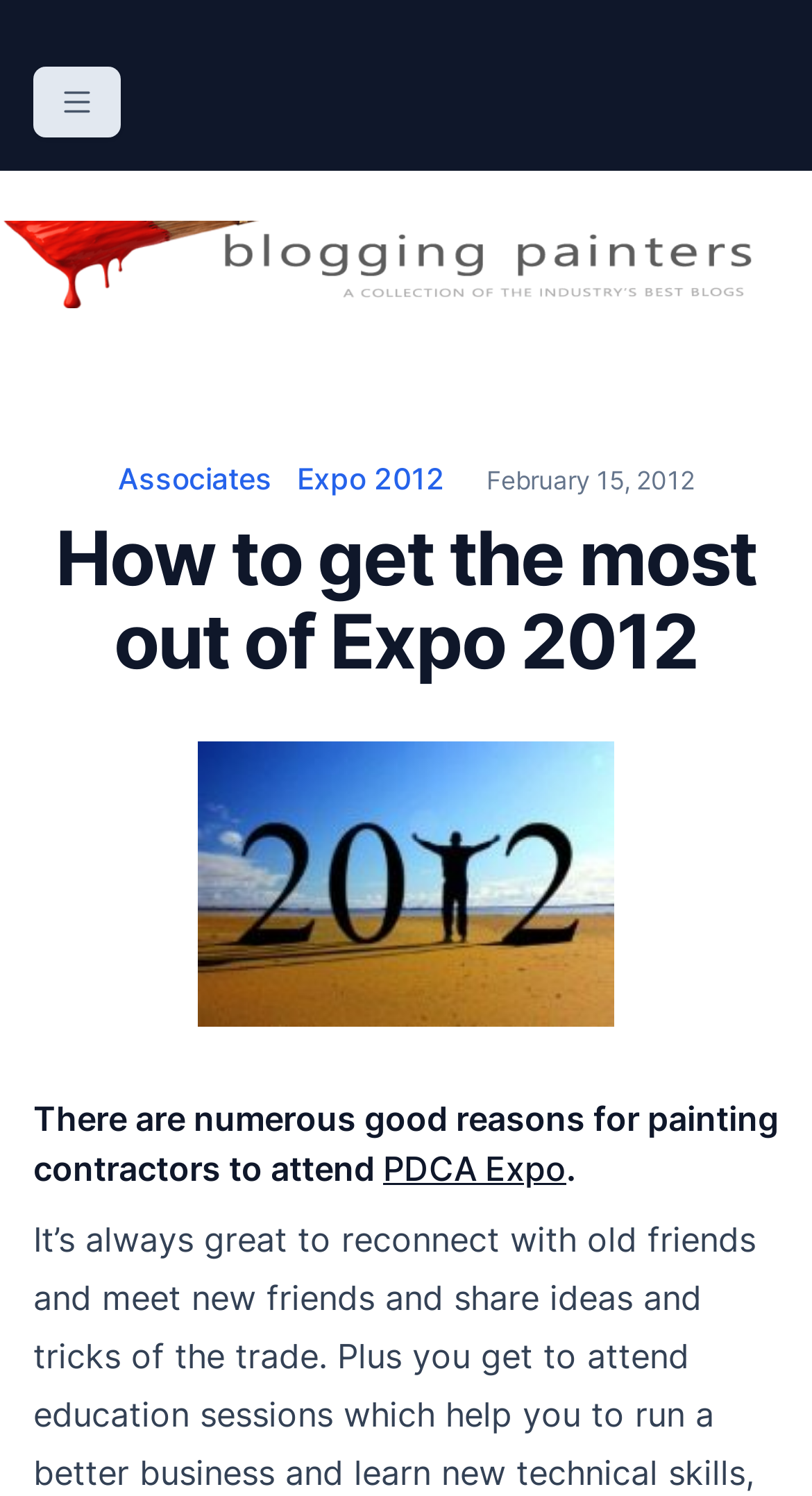Please answer the following question as detailed as possible based on the image: 
What is the topic of the article?

I determined the topic by examining the headings on the webpage, and found that 'How to get the most out of Expo 2012' is a prominent heading, indicating that the article is about Expo 2012.